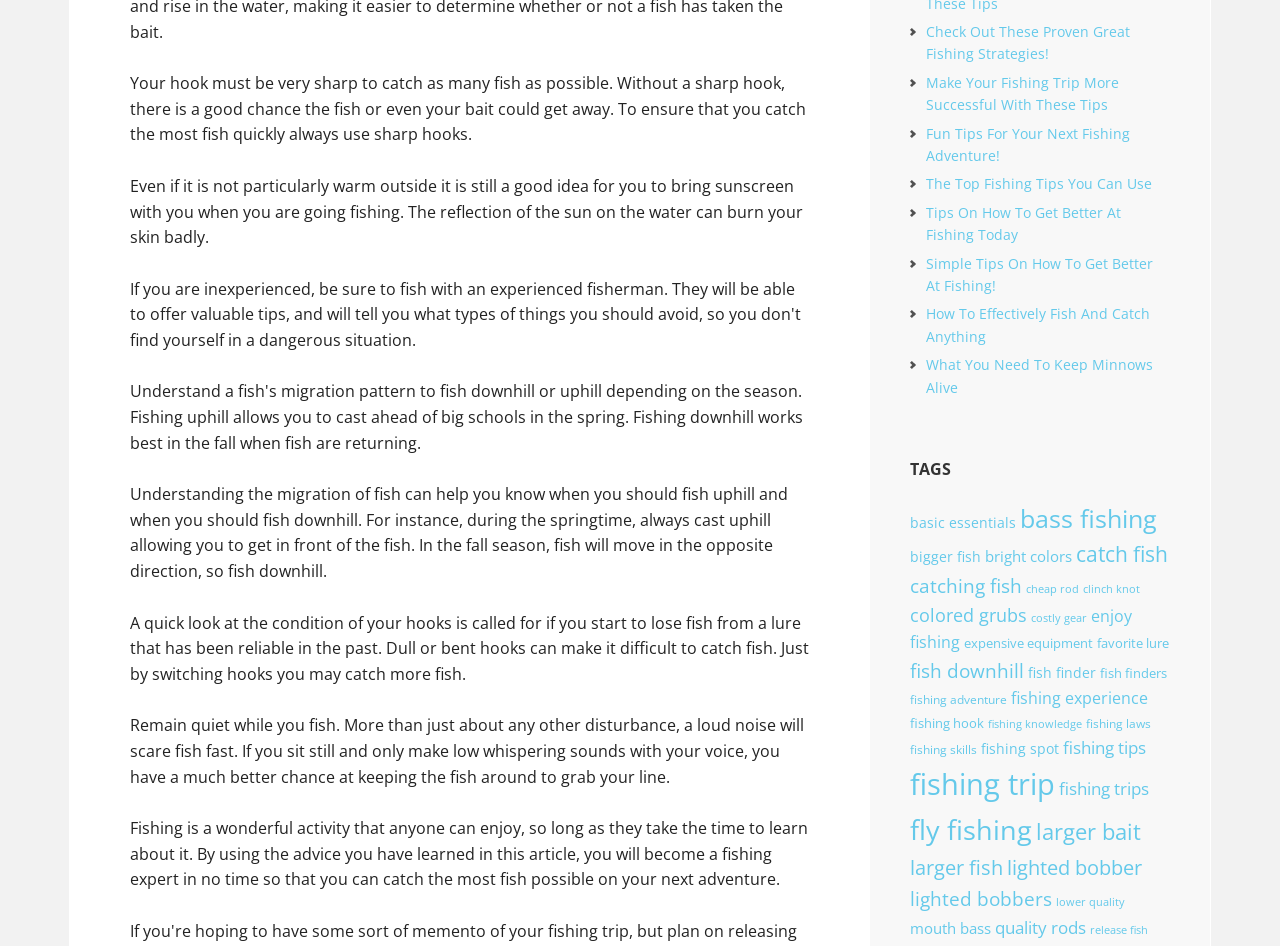Locate the bounding box of the UI element with the following description: "colored grubs".

[0.711, 0.638, 0.802, 0.663]